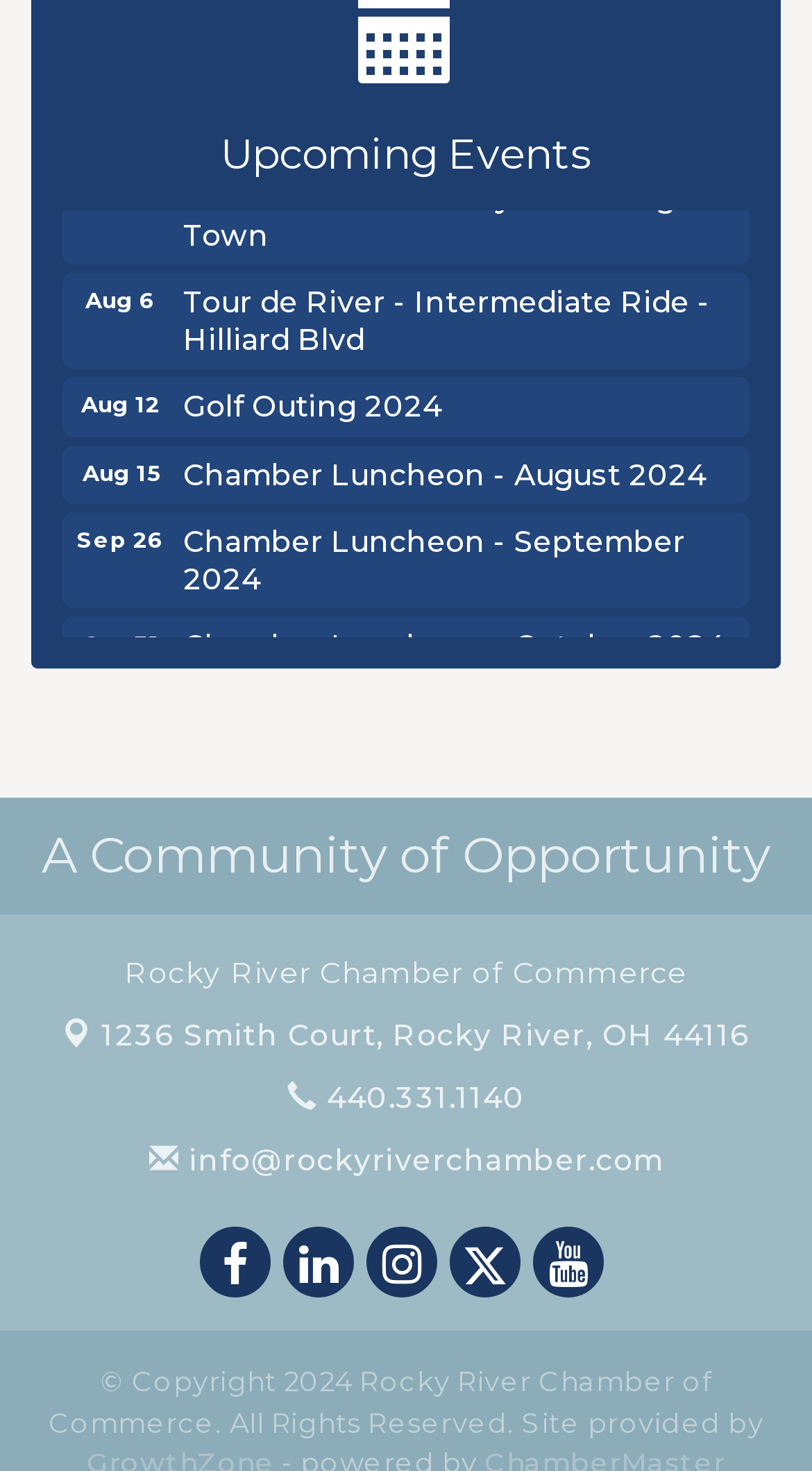Please find the bounding box coordinates of the clickable region needed to complete the following instruction: "Visit the website's Facebook page". The bounding box coordinates must consist of four float numbers between 0 and 1, i.e., [left, top, right, bottom].

[0.244, 0.834, 0.336, 0.882]